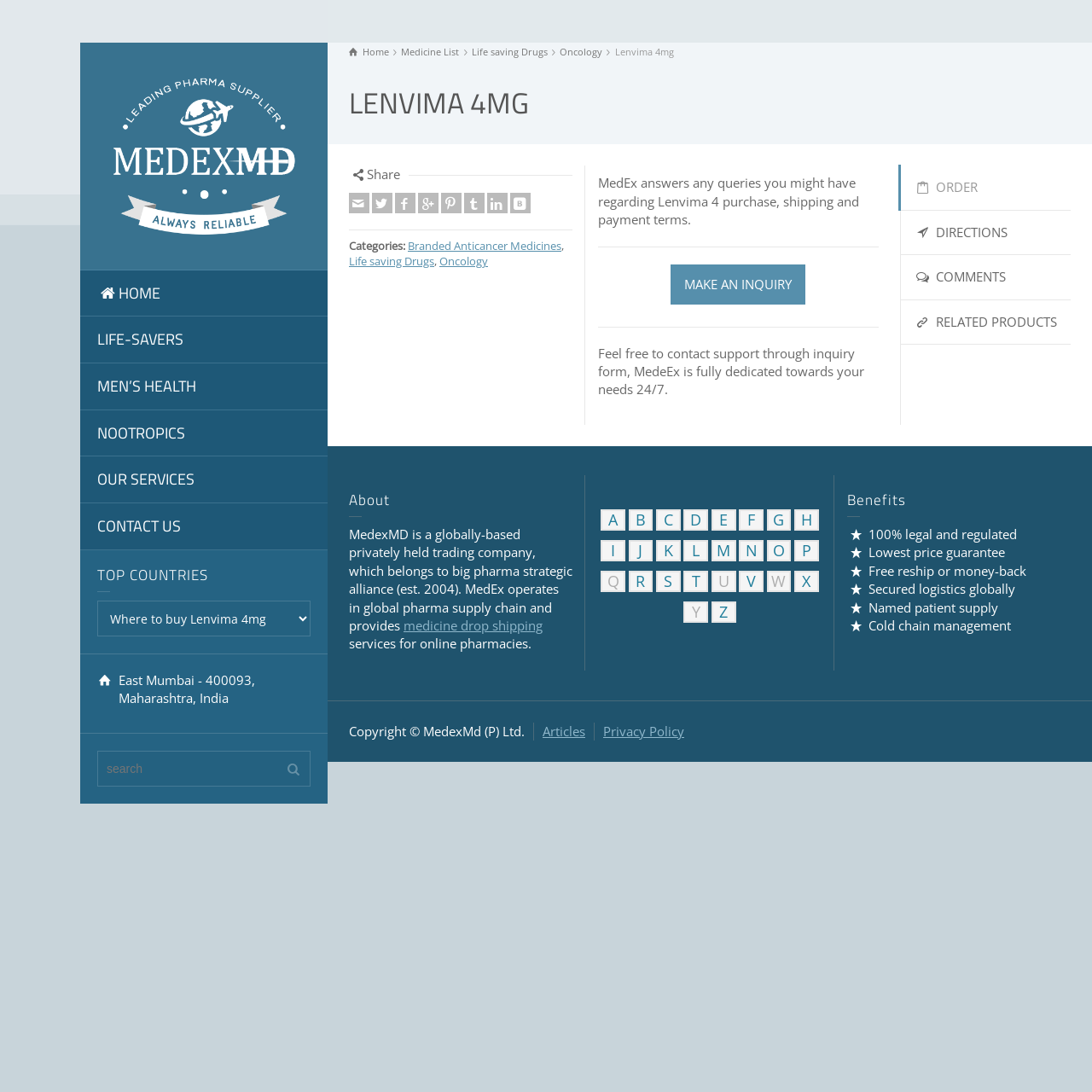Write a detailed summary of the webpage, including text, images, and layout.

This webpage is about Lenvima 4mg, a medication for cancer treatment. At the top, there is a logo "MEDEXMD" with an image, followed by a navigation menu with links to "HOME", "LIFE-SAVERS", "MEN'S HEALTH", "NOOTROPICS", and "OUR SERVICES". Below the navigation menu, there is a heading "TOP COUNTRIES" with a combobox and a static text "East Mumbai - 400093, Maharashtra, India". 

On the left side, there is a sidebar with links to "Home", "Medicine List", "Life saving Drugs", "Oncology", and "Lenvima 4mg". Above the sidebar, there are social media links to share the page. 

The main content area has a heading "LENVIMA 4MG" and a static text "MedEx answers any queries you might have regarding Lenvima 4 purchase, shipping and payment terms." Below this, there is a link to "MAKE AN INQUIRY" and a separator line. 

Further down, there is a section about MedexMD, a globally-based privately held trading company, which provides medicine drop shipping services for online pharmacies. This section has links to "medicine drop shipping" and an alphabetical list of links from "A" to "Z". 

At the bottom, there are three sections: "About", "Benefits", and "ORDER", "DIRECTIONS", "COMMENTS", and "RELATED PRODUCTS" tabs. The "About" section describes MedexMD, while the "Benefits" section lists the advantages of using MedexMD, including 100% legal and regulated, lowest price guarantee, free reship or money-back, secured logistics globally, named patient supply, and cold chain management.